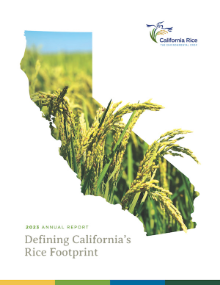Offer an in-depth description of the image.

The image showcases the cover of the "2023 Annual Report" for the California Rice Commission. It features a silhouette of the state of California filled with vibrant imagery of rice plants, symbolizing the rich agricultural landscape of the region. Below the silhouette, the report's title, "Defining California’s Rice Footprint," is prominently displayed, emphasizing the report's focus on the state's rice industry. The California Rice Commission's logo can also be seen in the top right corner, adding an official touch to the design. This visually appealing cover reflects the critical themes and data explored within the report regarding California's rice production and its significance to the state's economy and environment.